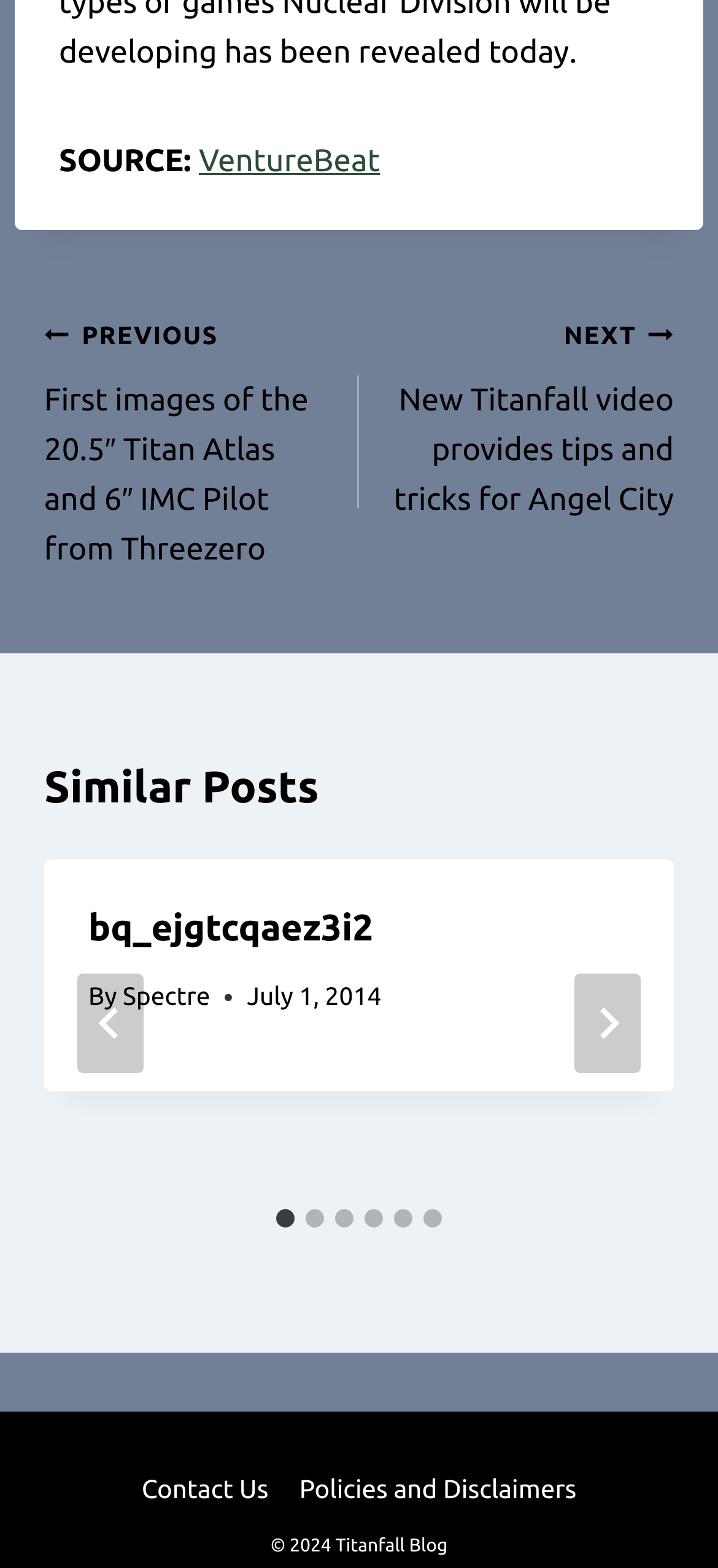Give a one-word or one-phrase response to the question: 
What is the date of the article?

July 1, 2014